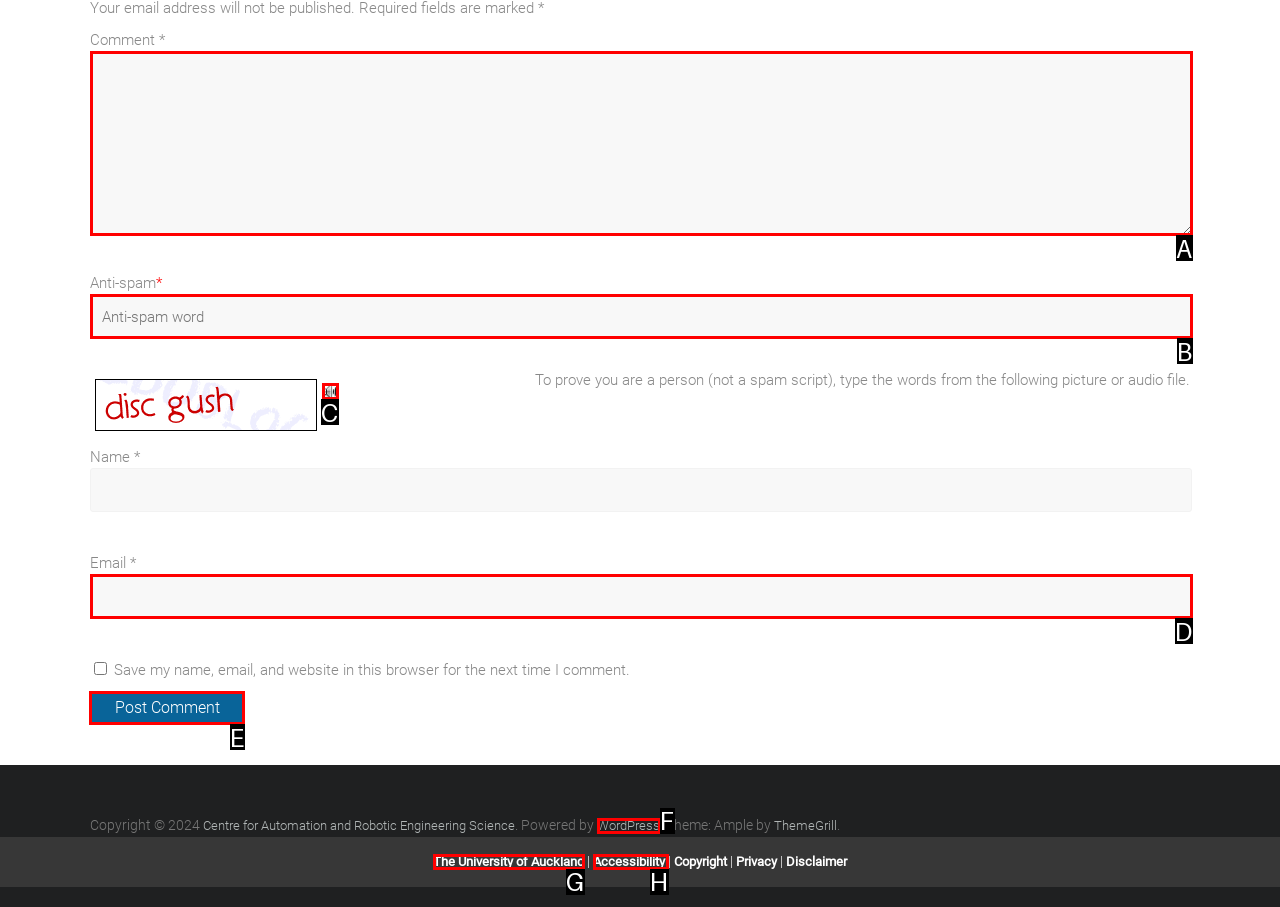To complete the task: Post a comment, which option should I click? Answer with the appropriate letter from the provided choices.

E